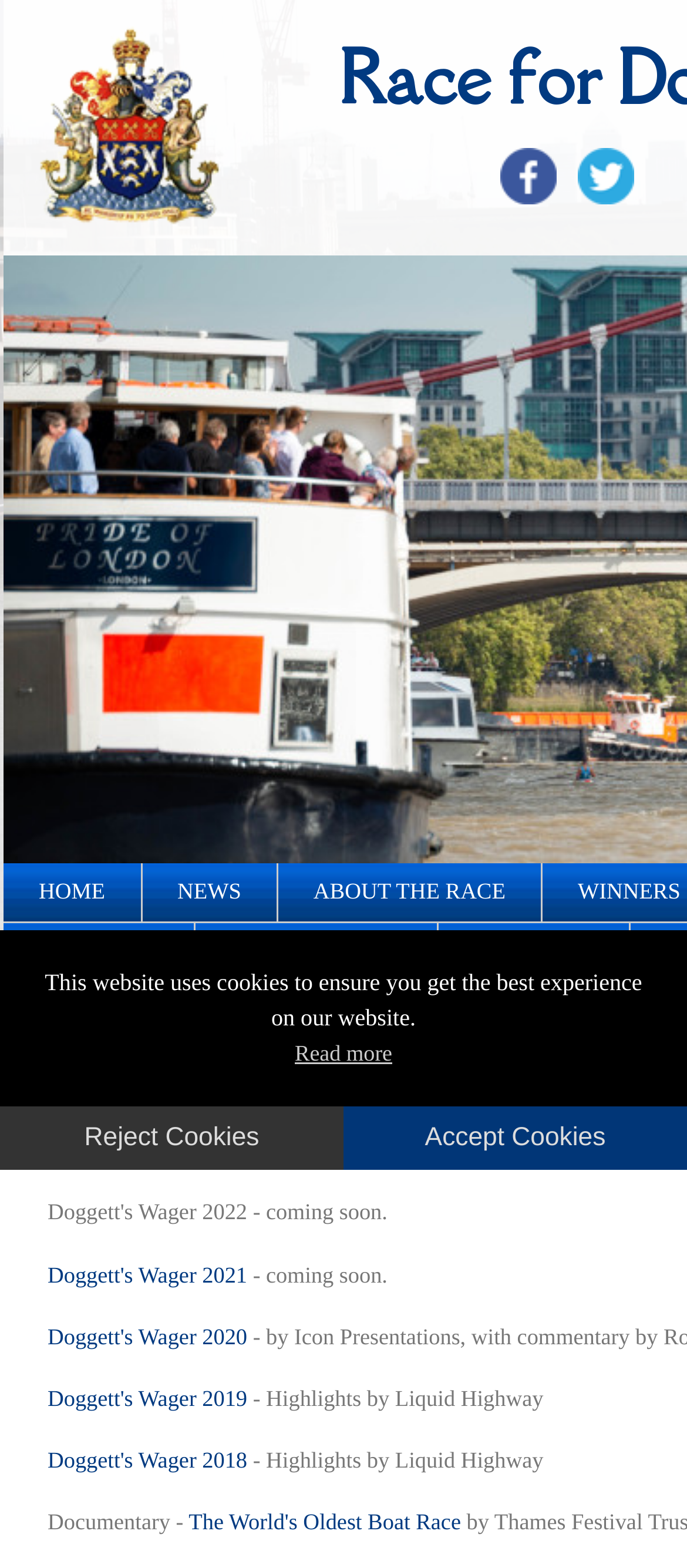Indicate the bounding box coordinates of the element that needs to be clicked to satisfy the following instruction: "go to Facebook". The coordinates should be four float numbers between 0 and 1, i.e., [left, top, right, bottom].

[0.727, 0.094, 0.809, 0.13]